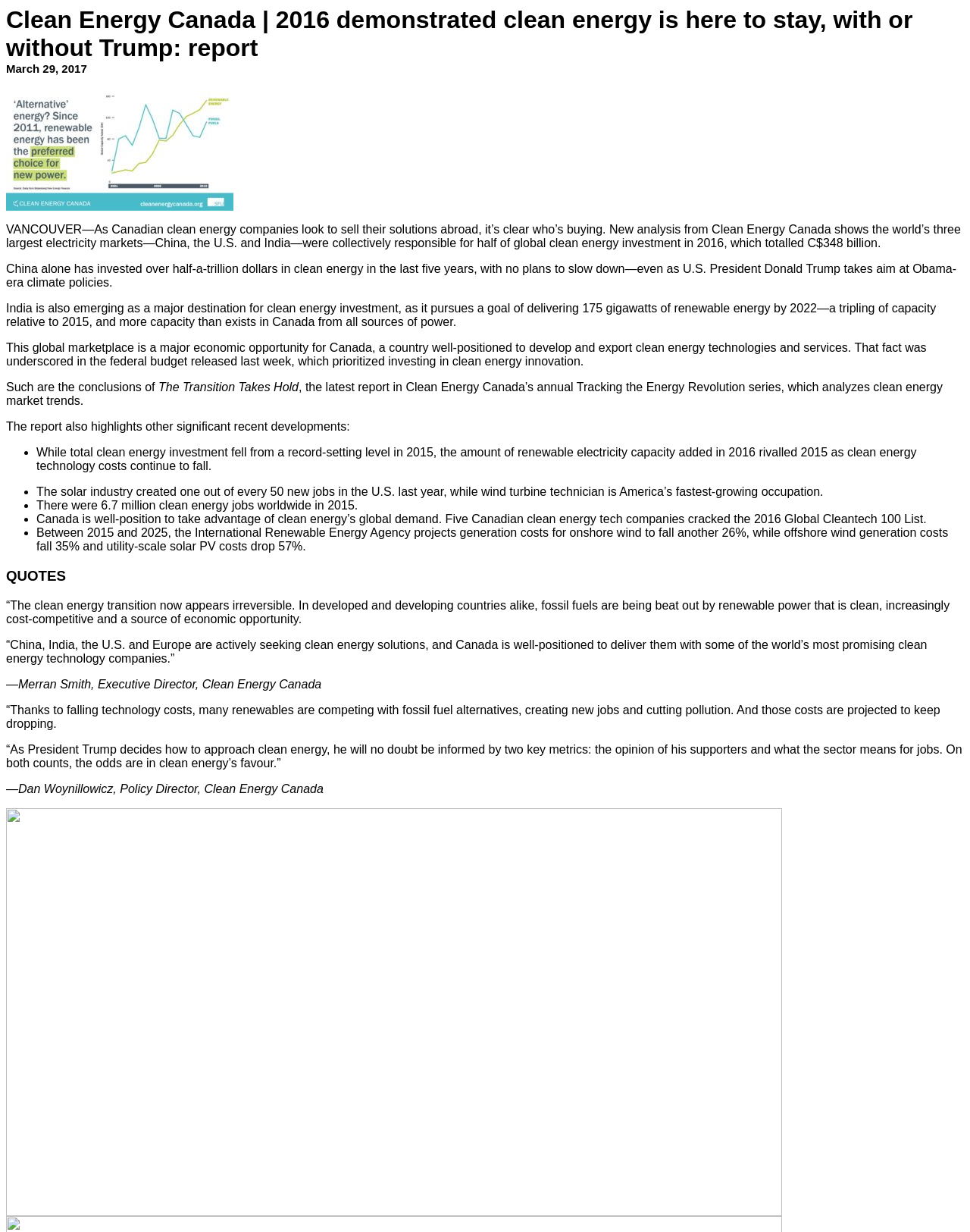How many Canadian clean energy tech companies made the 2016 Global Cleantech 100 List?
Using the visual information, answer the question in a single word or phrase.

Five